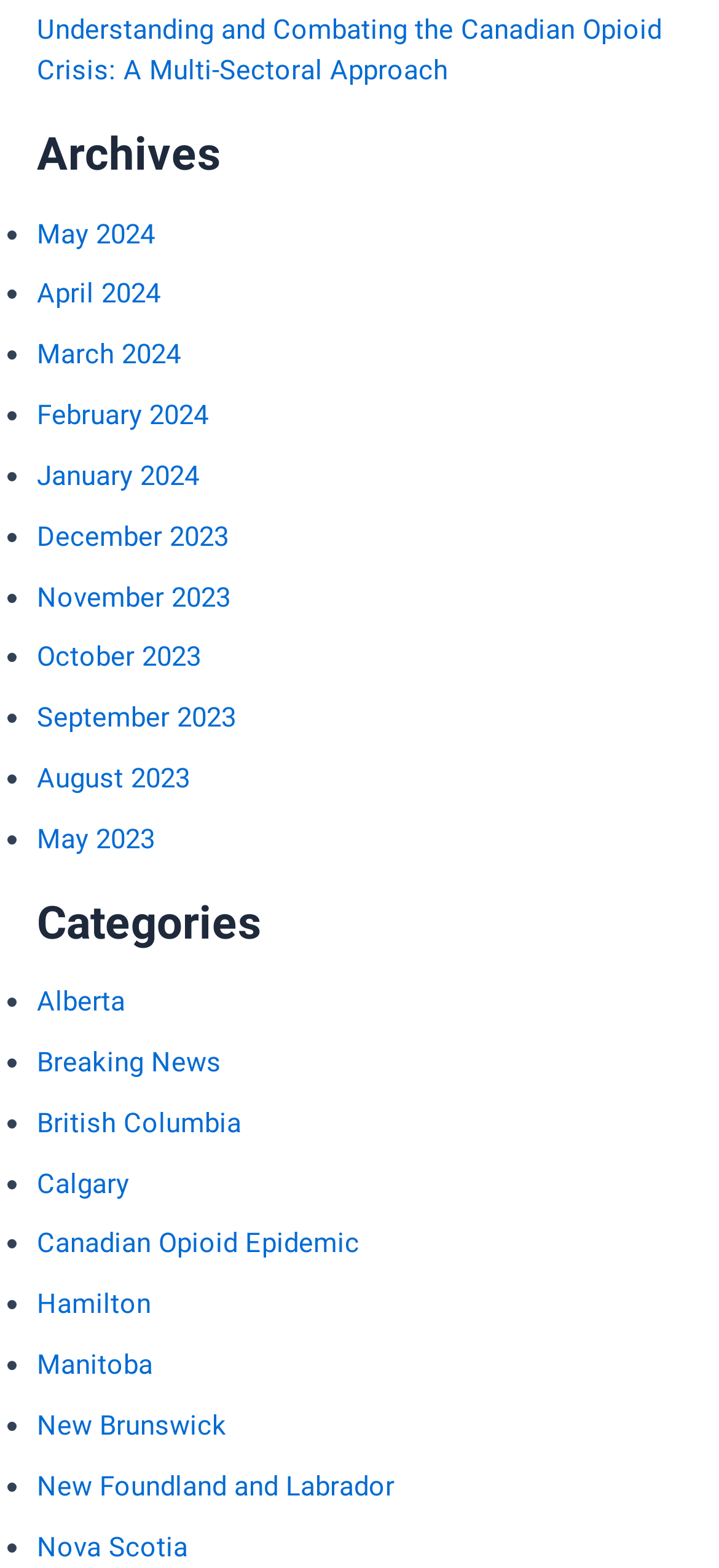What is the first category listed?
Give a thorough and detailed response to the question.

I looked at the list of categories and found that the first one is 'Alberta', which is a link.